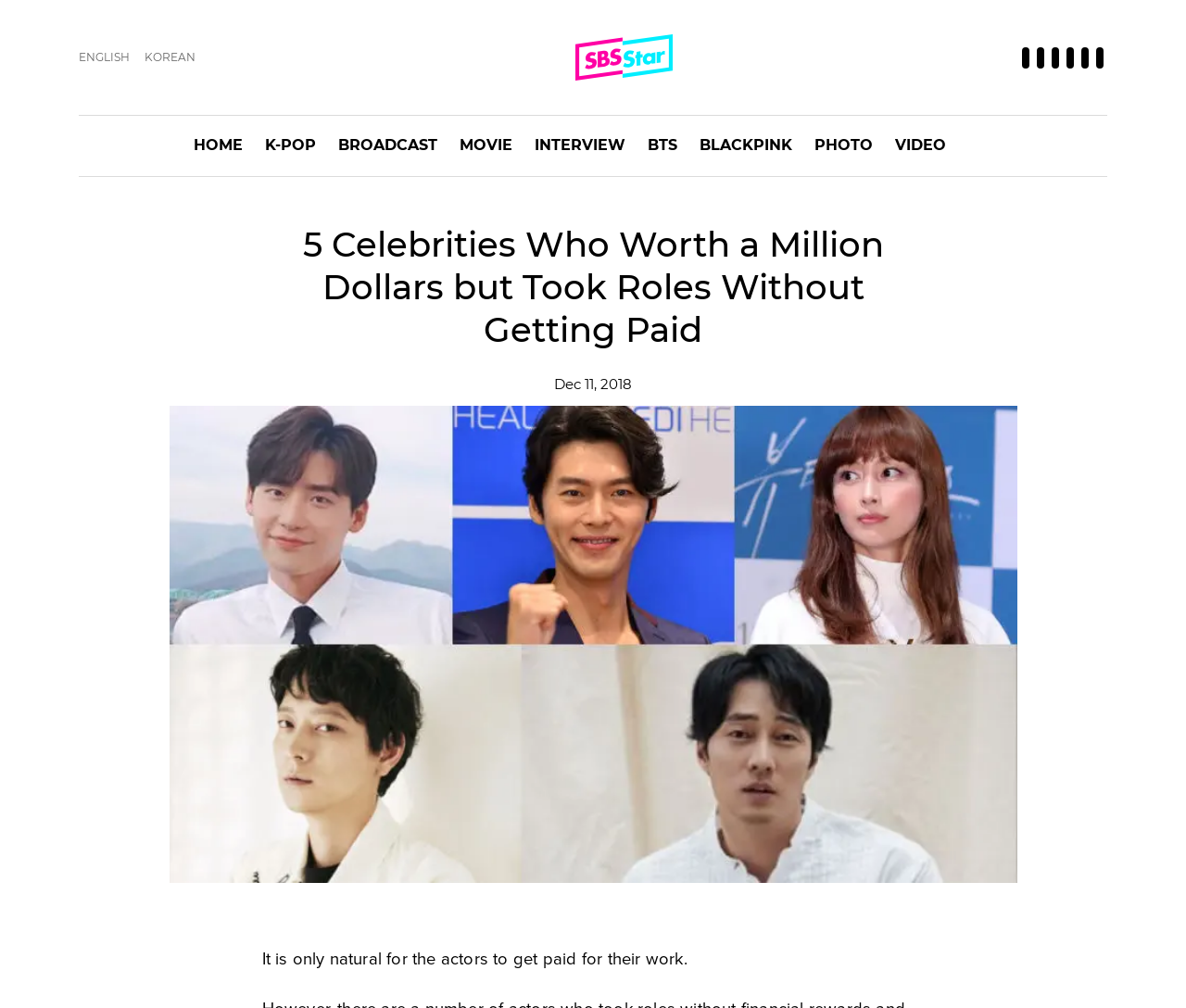What is the date of the article? Analyze the screenshot and reply with just one word or a short phrase.

Dec 11, 2018